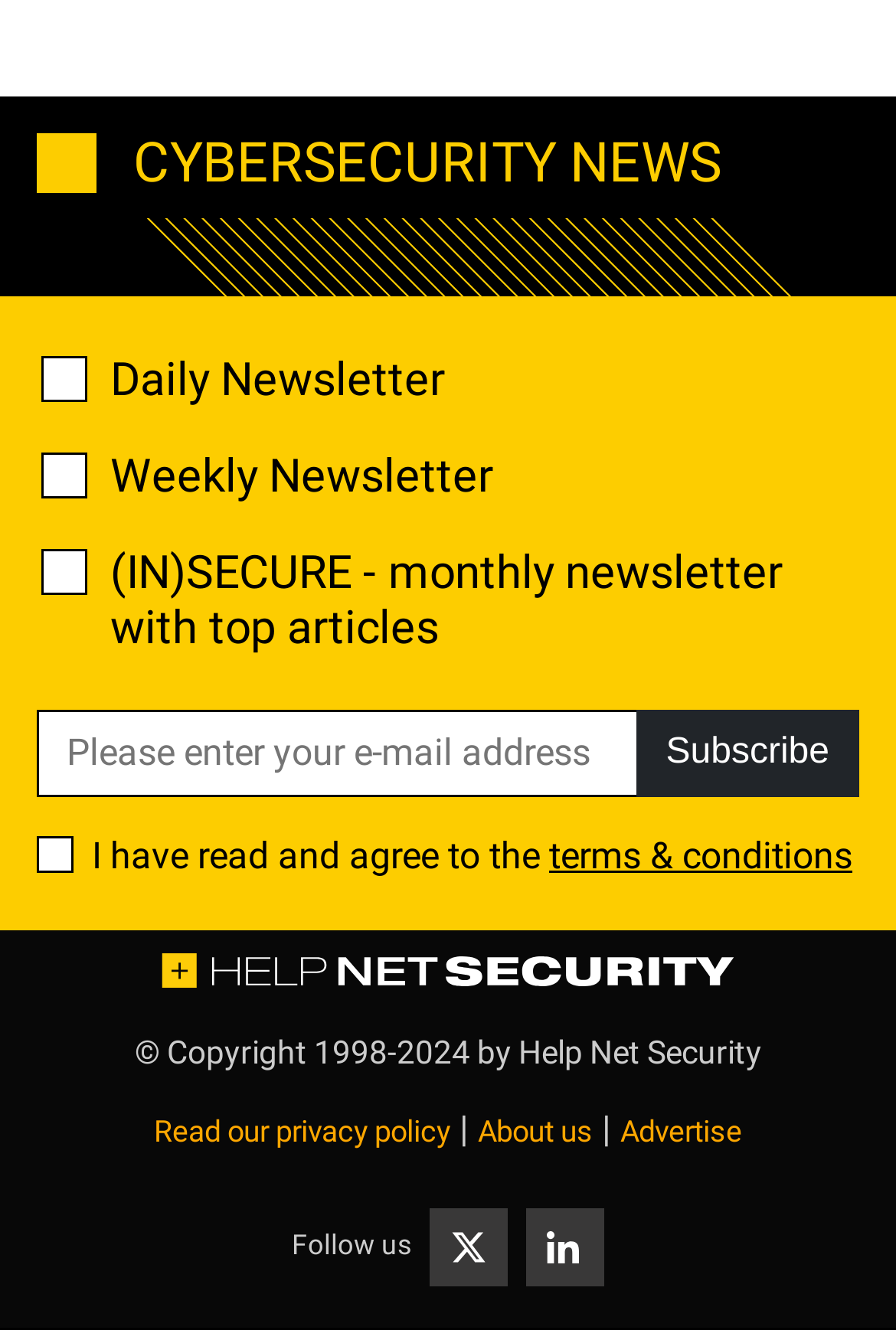What is the link below the checkbox 'I have read and agree to the terms & conditions'?
Please provide a single word or phrase as your answer based on the screenshot.

Terms & conditions